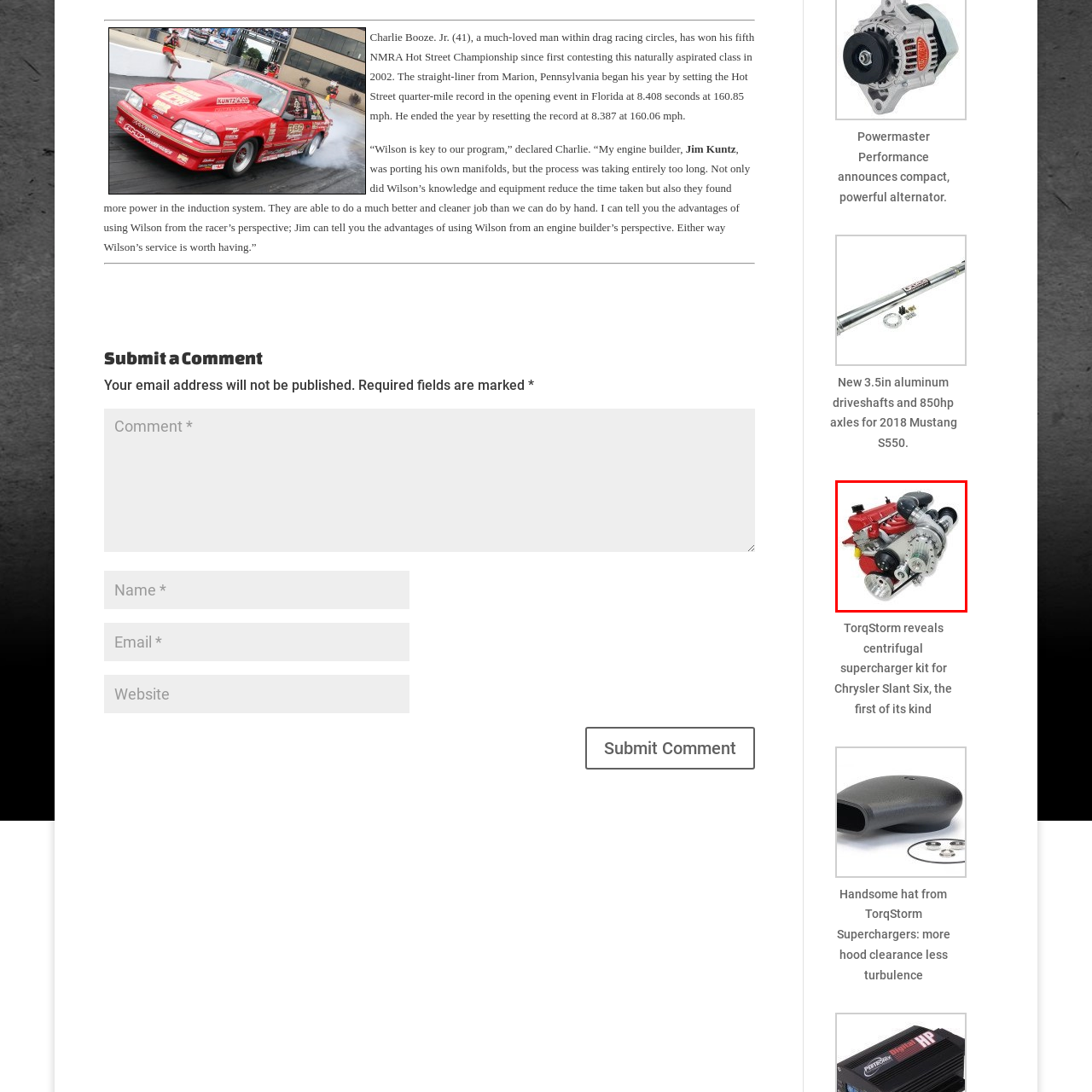What is the primary purpose of the supercharger assembly?
Focus on the red bounded area in the image and respond to the question with a concise word or phrase.

Increase airflow and engine power